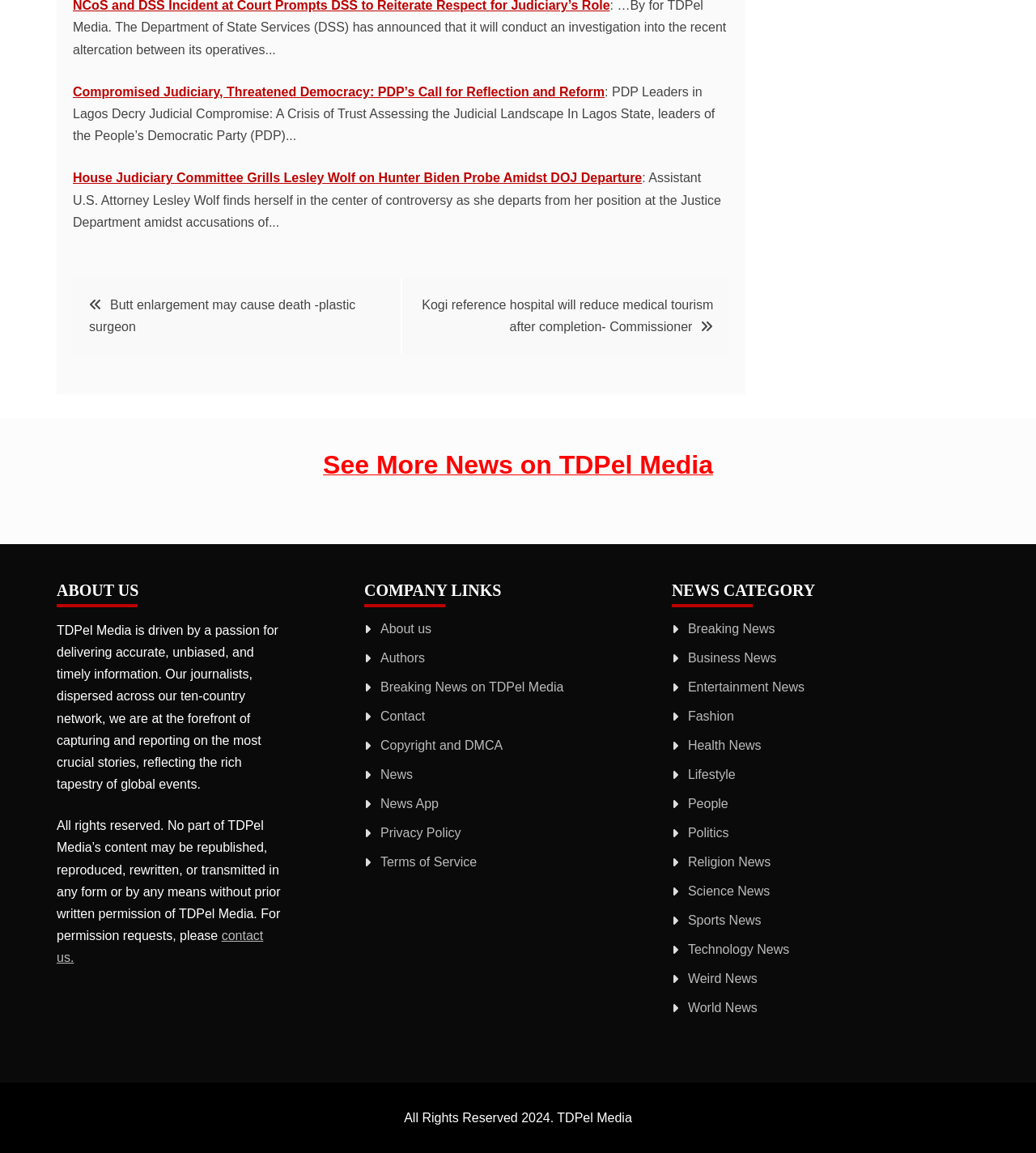How many news categories are available?
Refer to the image and give a detailed answer to the query.

The number of news categories can be determined by counting the links under the 'NEWS CATEGORY' heading, which are 'Breaking News', 'Business News', 'Entertainment News', 'Fashion', 'Health News', 'Lifestyle', 'People', 'Politics', 'Religion News', 'Science News', 'Sports News', 'Technology News', and 'Weird News'.